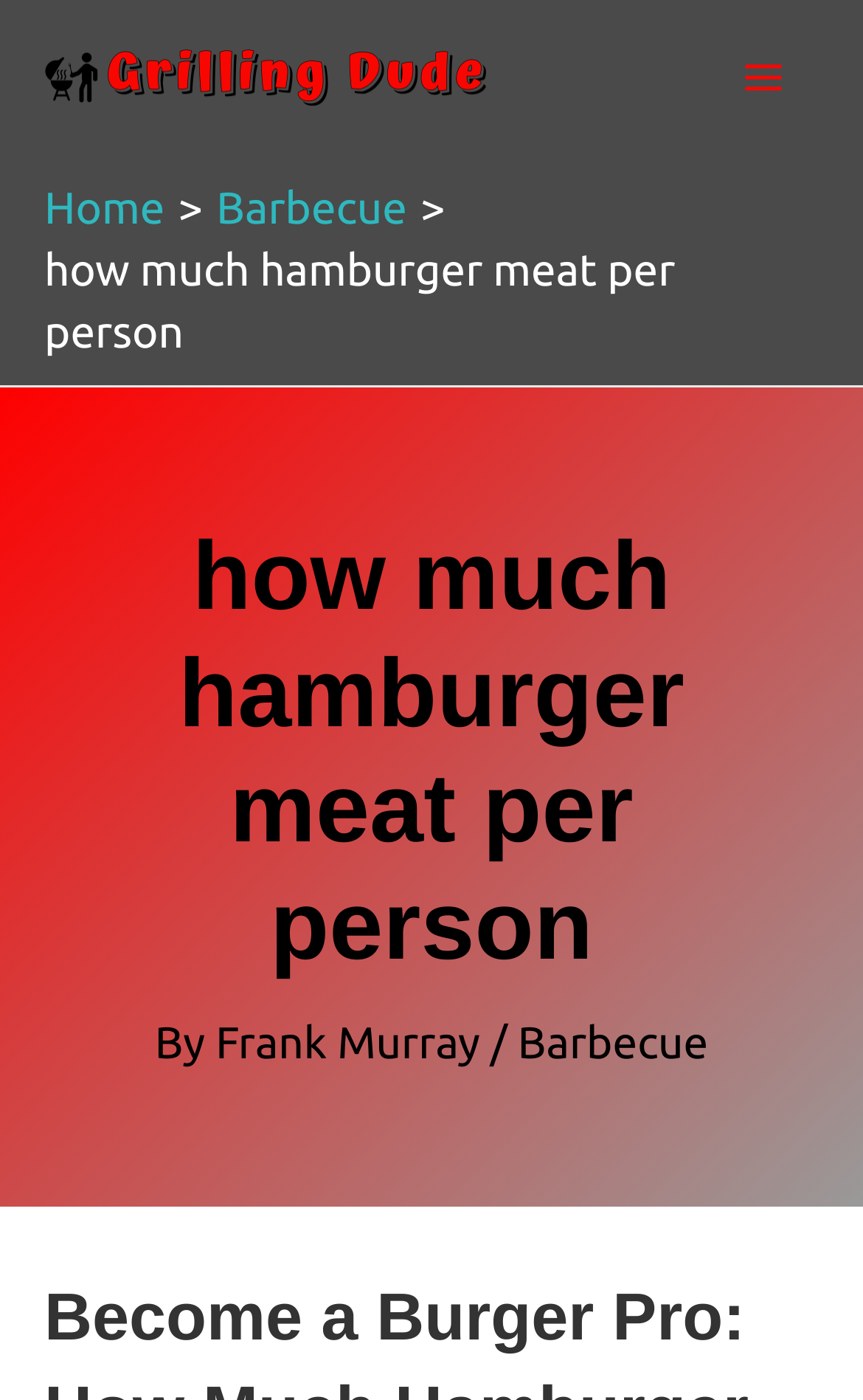Please give a one-word or short phrase response to the following question: 
Is the main menu expanded?

No